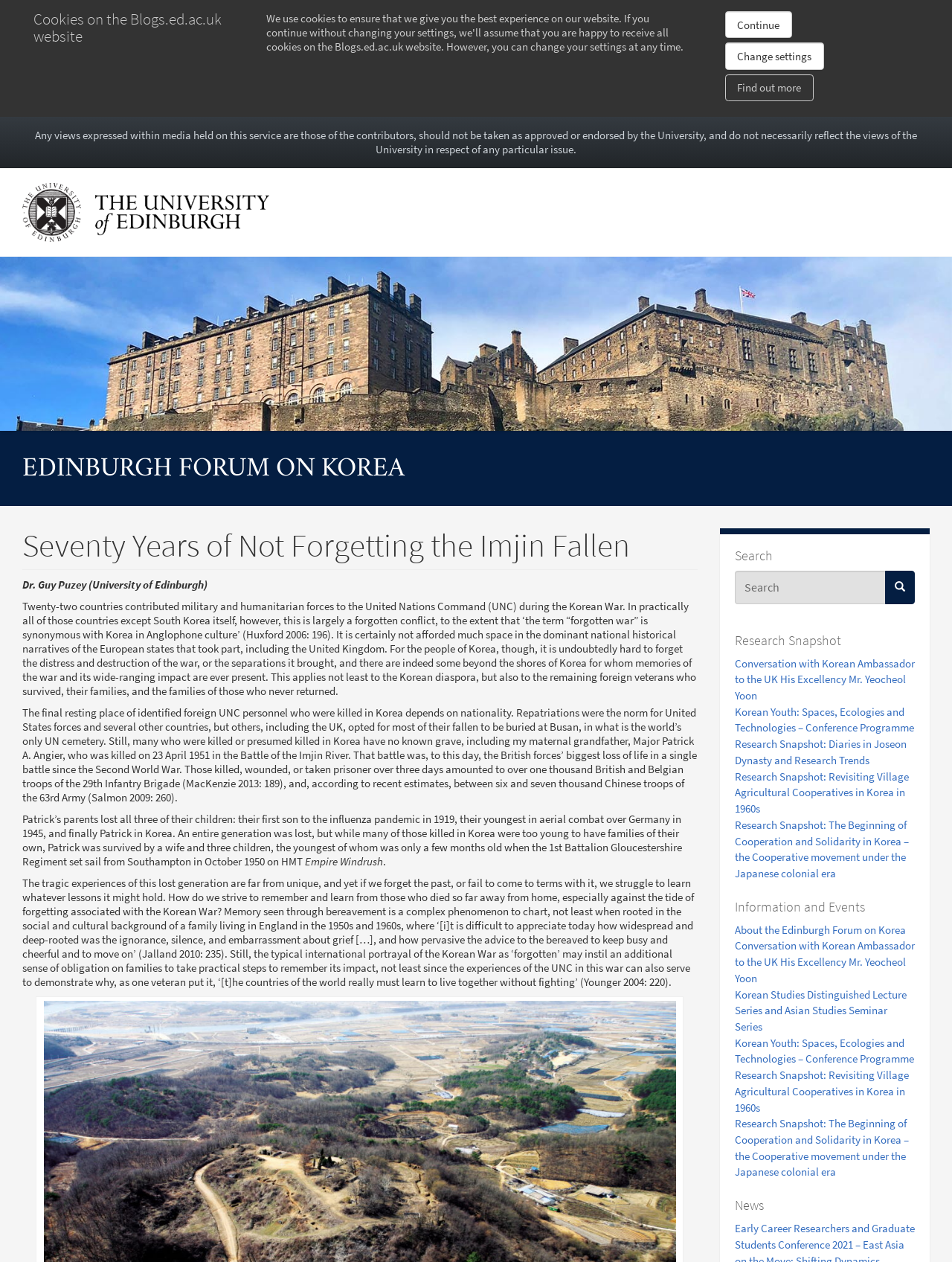Determine the bounding box coordinates of the target area to click to execute the following instruction: "Find out more about cookies on the Blogs.ed.ac.uk website."

[0.762, 0.059, 0.854, 0.08]